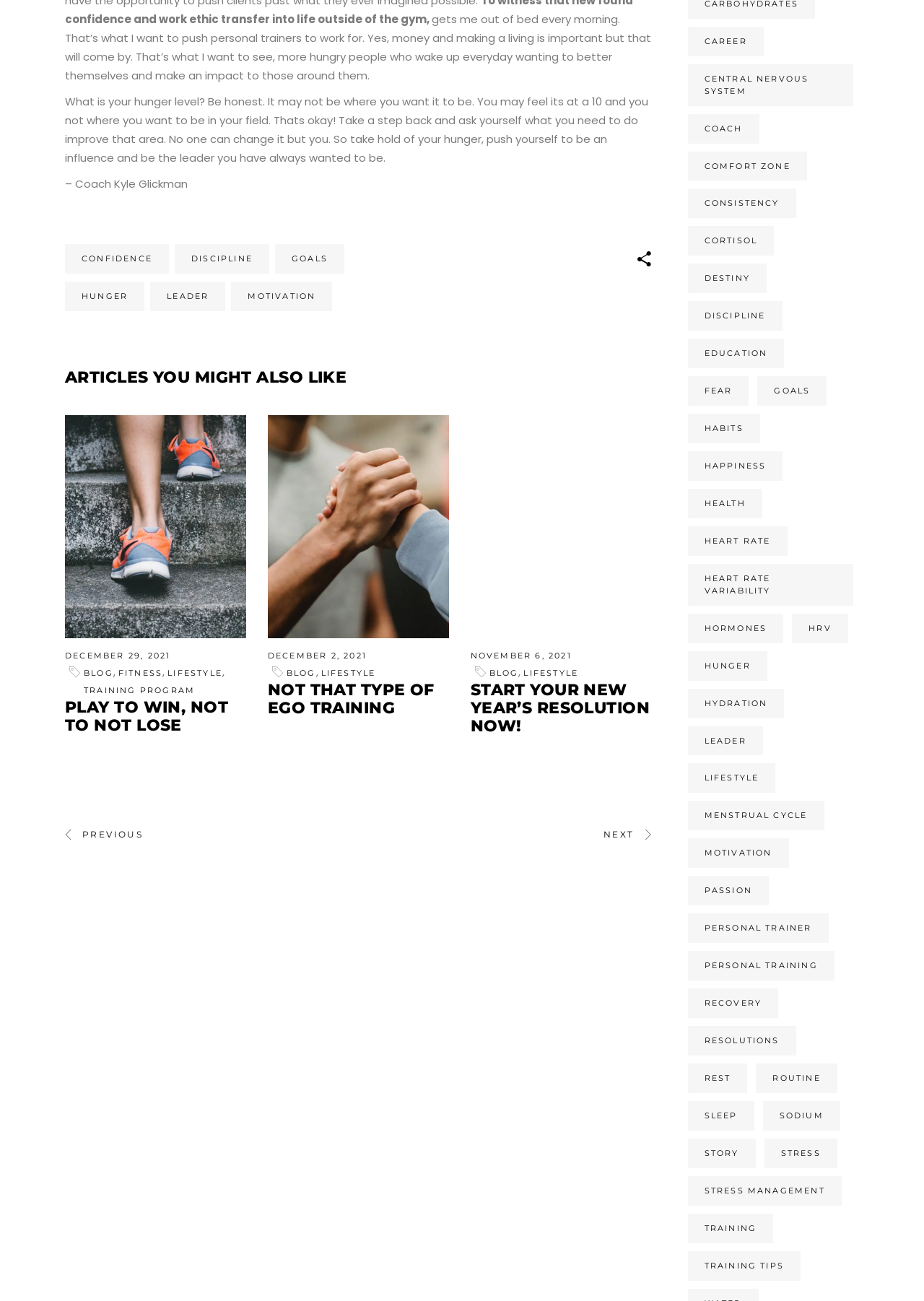Determine the bounding box coordinates for the clickable element required to fulfill the instruction: "Go to Pendelleuchten". Provide the coordinates as four float numbers between 0 and 1, i.e., [left, top, right, bottom].

None